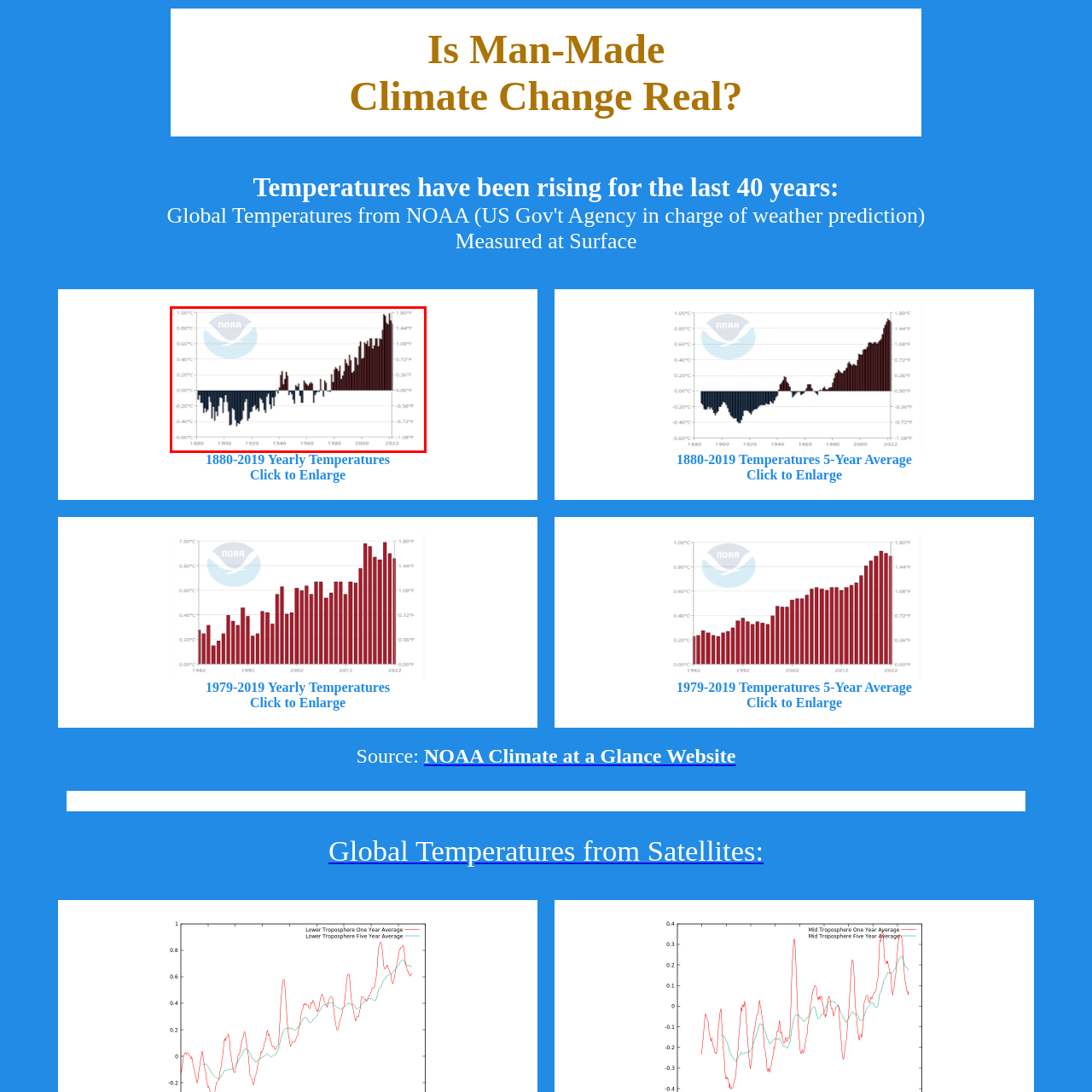Carefully describe the image located within the red boundary.

The image presents a graph titled "1880-2019 Yearly Temperatures" which visually represents the fluctuation in global temperatures from the year 1880 to 2019. The chart features two distinct color zones: the dark blue bars indicate periods of below-average temperatures, while the maroon bars signify above-average temperatures. Over time, the graph shows a notable upward trend, particularly surging after the mid-20th century, reflecting increasing global temperatures. The year 2022 is indicated at the far right, revealing a peak temperature reaching approximately 1.44°F above the baseline. The NOAA (National Oceanic and Atmospheric Administration) logo is prominently displayed in the top left corner, indicating the data source. Additionally, a prompt encourages viewers to "Click to Enlarge" for a more detailed view. This graph is part of a broader discussion on climate change, emphasizing the reality and significance of man-made influences on the planet's climate over the past century.